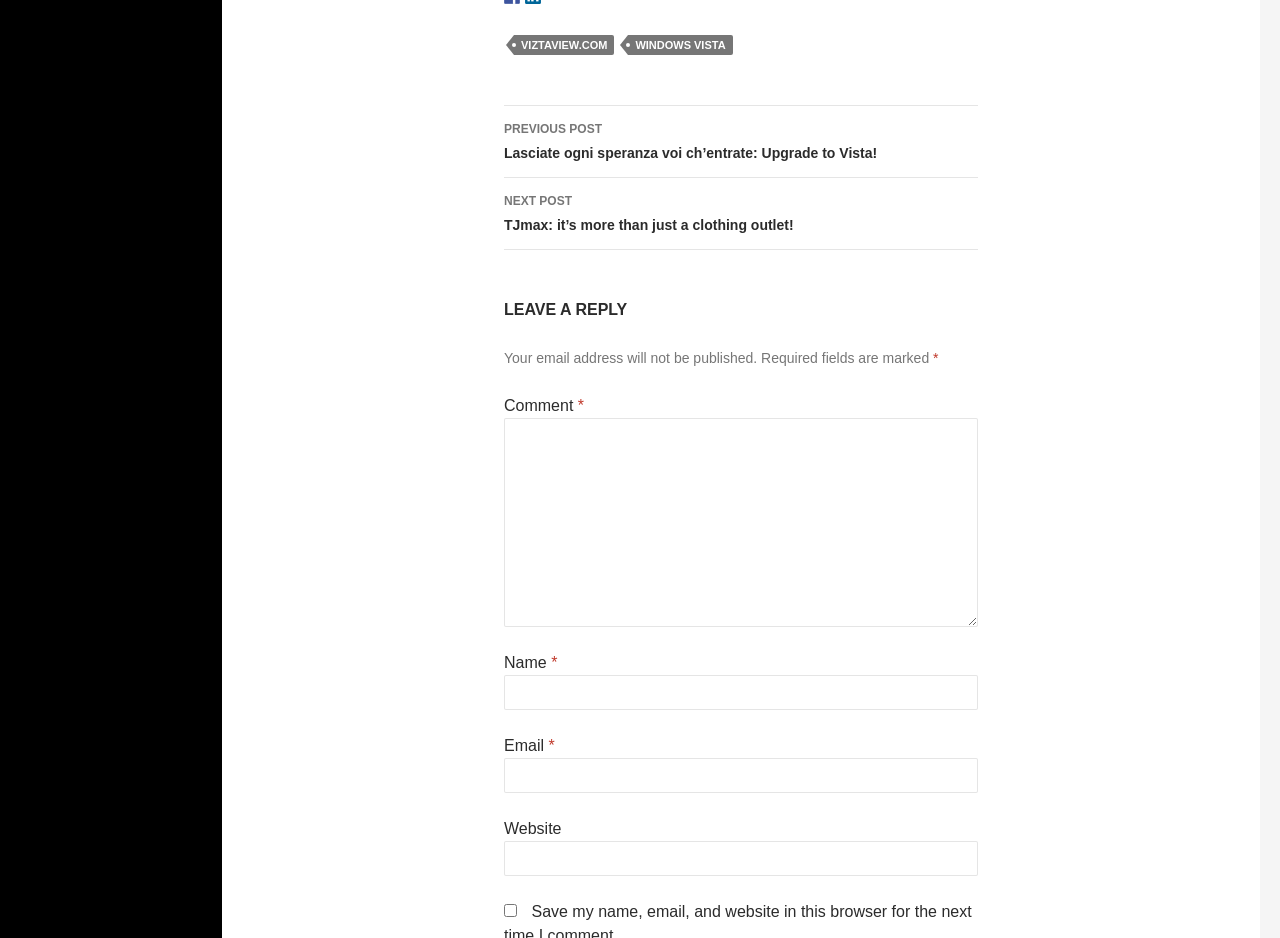Reply to the question below using a single word or brief phrase:
What is the purpose of the checkbox?

Save user information for next comment